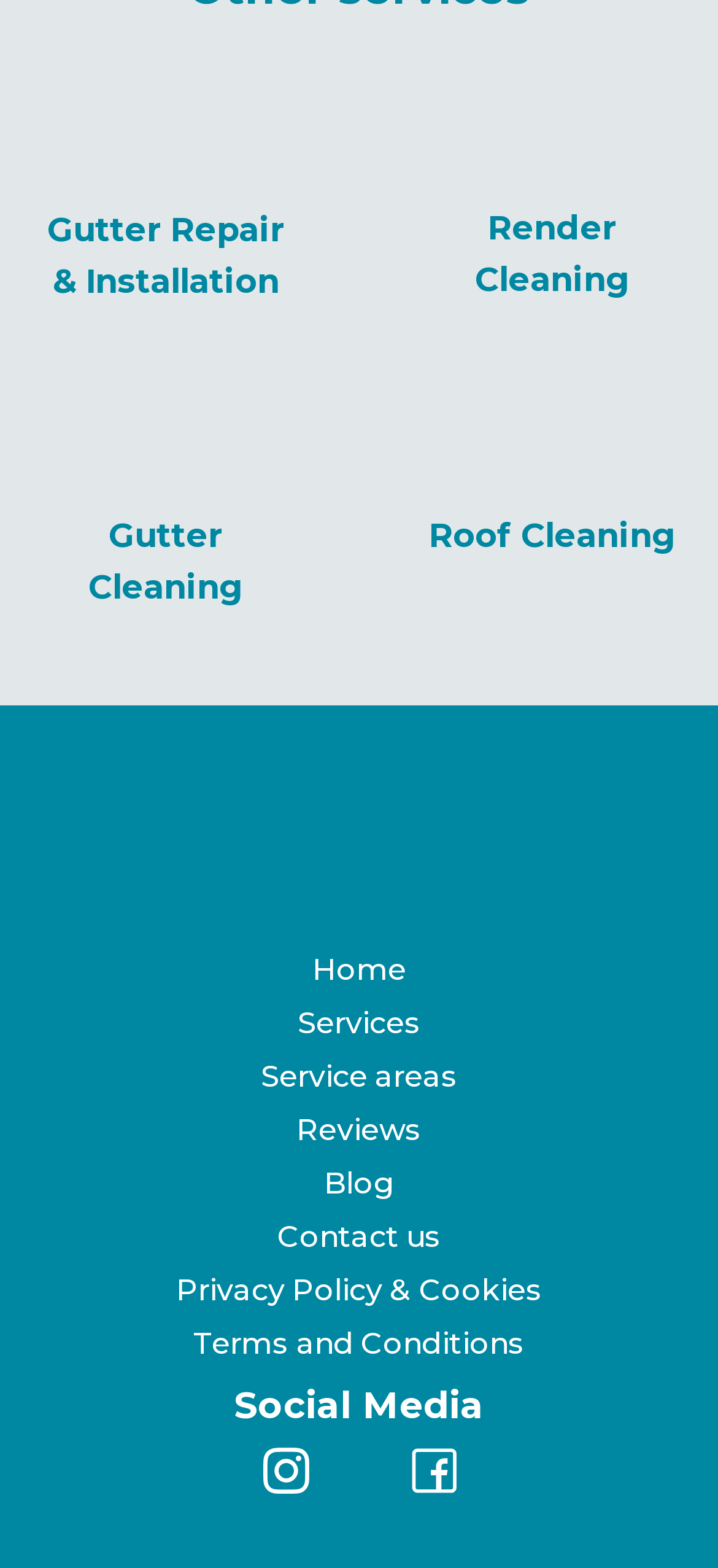Show the bounding box coordinates for the HTML element described as: "Reviews".

[0.413, 0.71, 0.587, 0.732]